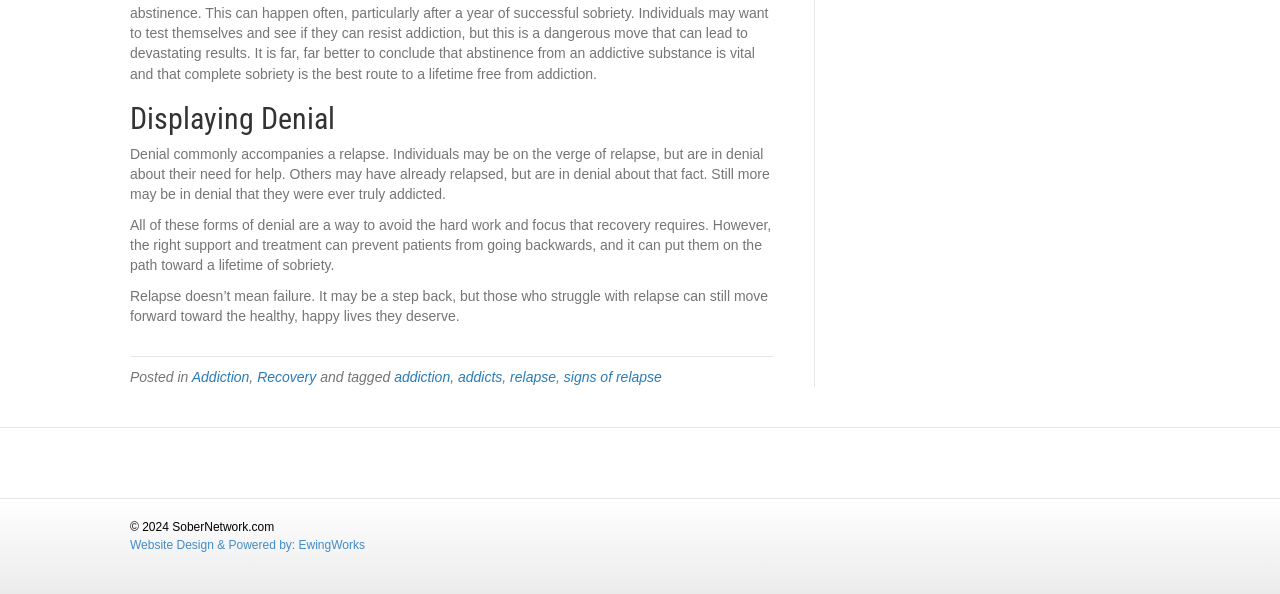Specify the bounding box coordinates of the area that needs to be clicked to achieve the following instruction: "Click on 'Addiction'".

[0.15, 0.622, 0.195, 0.648]